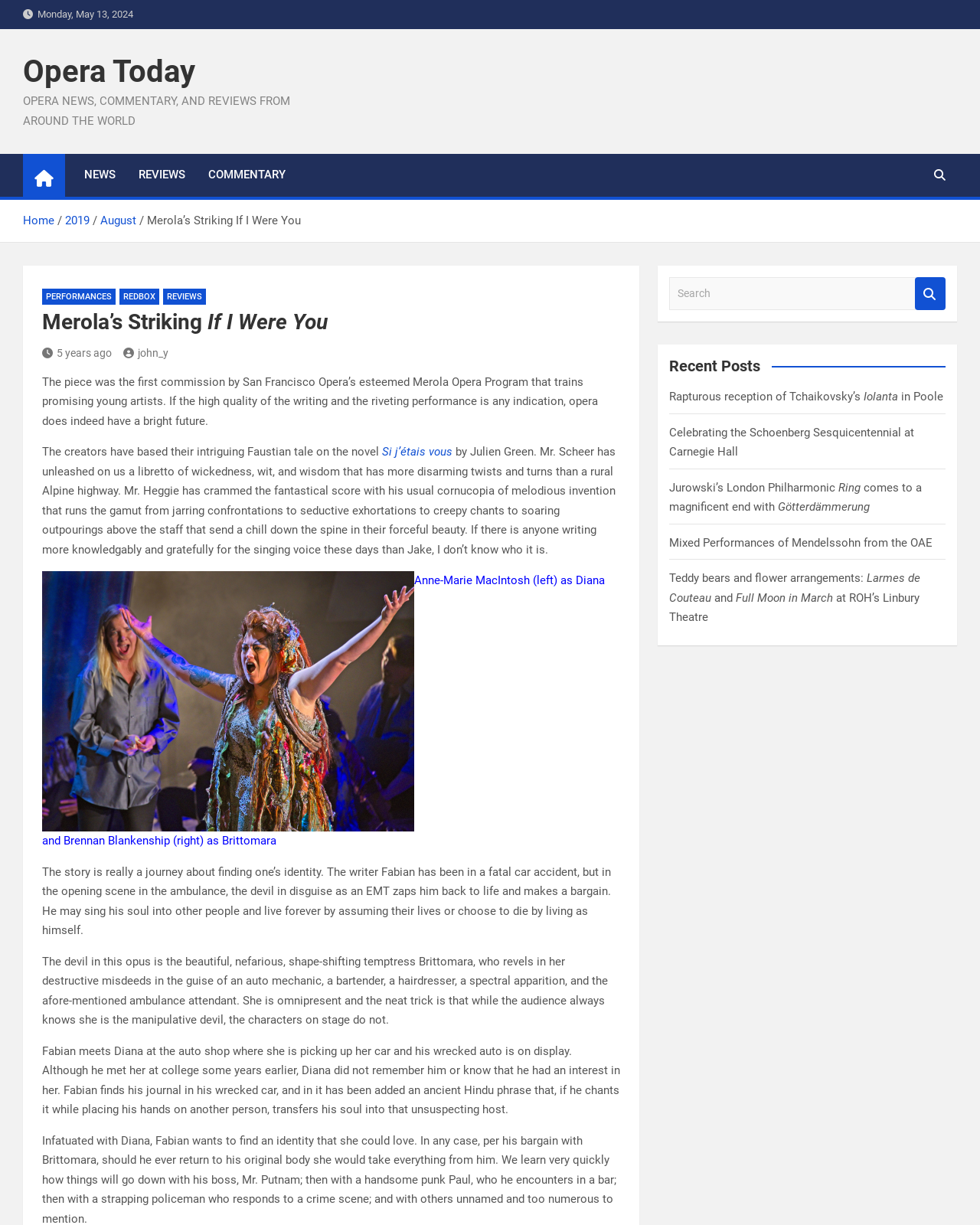Generate a comprehensive description of the webpage.

This webpage is about an opera review, specifically discussing the premiere of "If I Were You" by Jake Heggie and Gene Scheer. At the top of the page, there is a date "Monday, May 13, 2024" and a heading "Opera Today" with a link to the website. Below this, there is a brief description of the website, "OPERA NEWS, COMMENTARY, AND REVIEWS FROM AROUND THE WORLD".

On the top-right corner, there are several links, including "NEWS", "REVIEWS", and "COMMENTARY", as well as a search button and a breadcrumbs navigation menu. The breadcrumbs menu shows the path "Home > 2019 > August > Merola’s Striking If I Were You".

The main content of the page is a review of the opera "If I Were You". The review is divided into several paragraphs, with an image of the opera's cast in between. The image is captioned "Anne-Marie MacIntosh (left) as Diana and Brennan Blankenship (right) as Brittomara". The review discusses the story of the opera, which is based on a novel by Julien Green, and praises the writing and music of the creators.

On the right side of the page, there is a section titled "Recent Posts" with links to several other opera reviews.